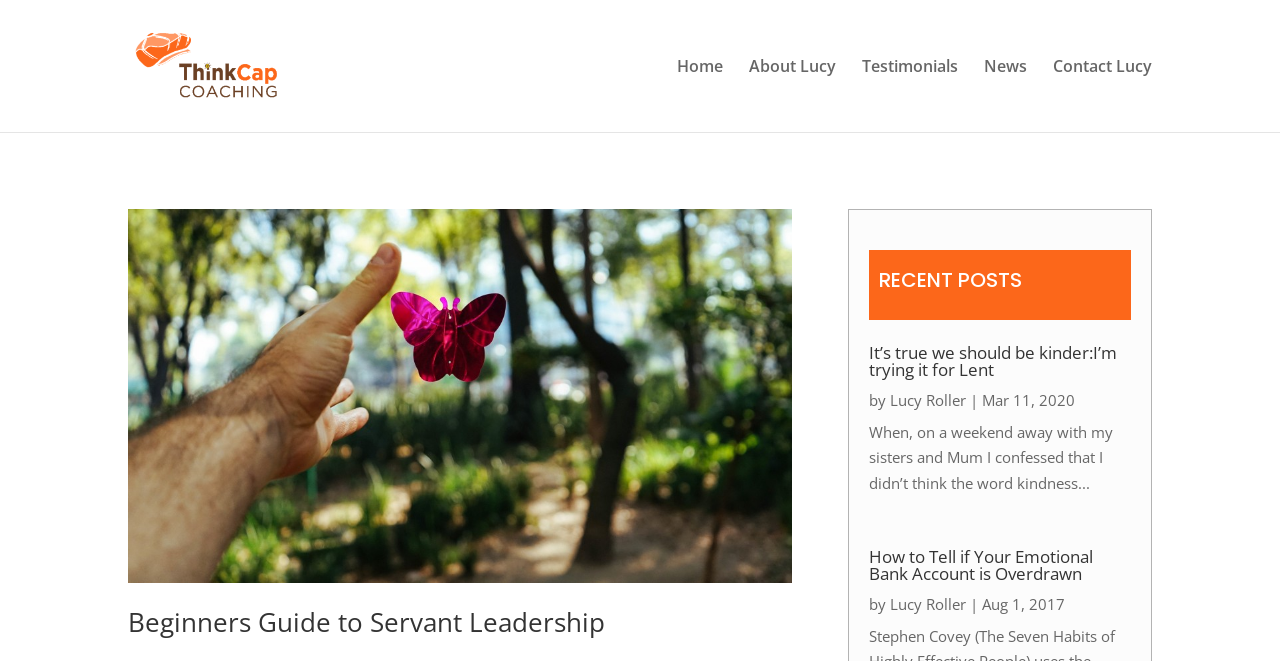Pinpoint the bounding box coordinates of the element that must be clicked to accomplish the following instruction: "visit Home page". The coordinates should be in the format of four float numbers between 0 and 1, i.e., [left, top, right, bottom].

[0.529, 0.089, 0.565, 0.2]